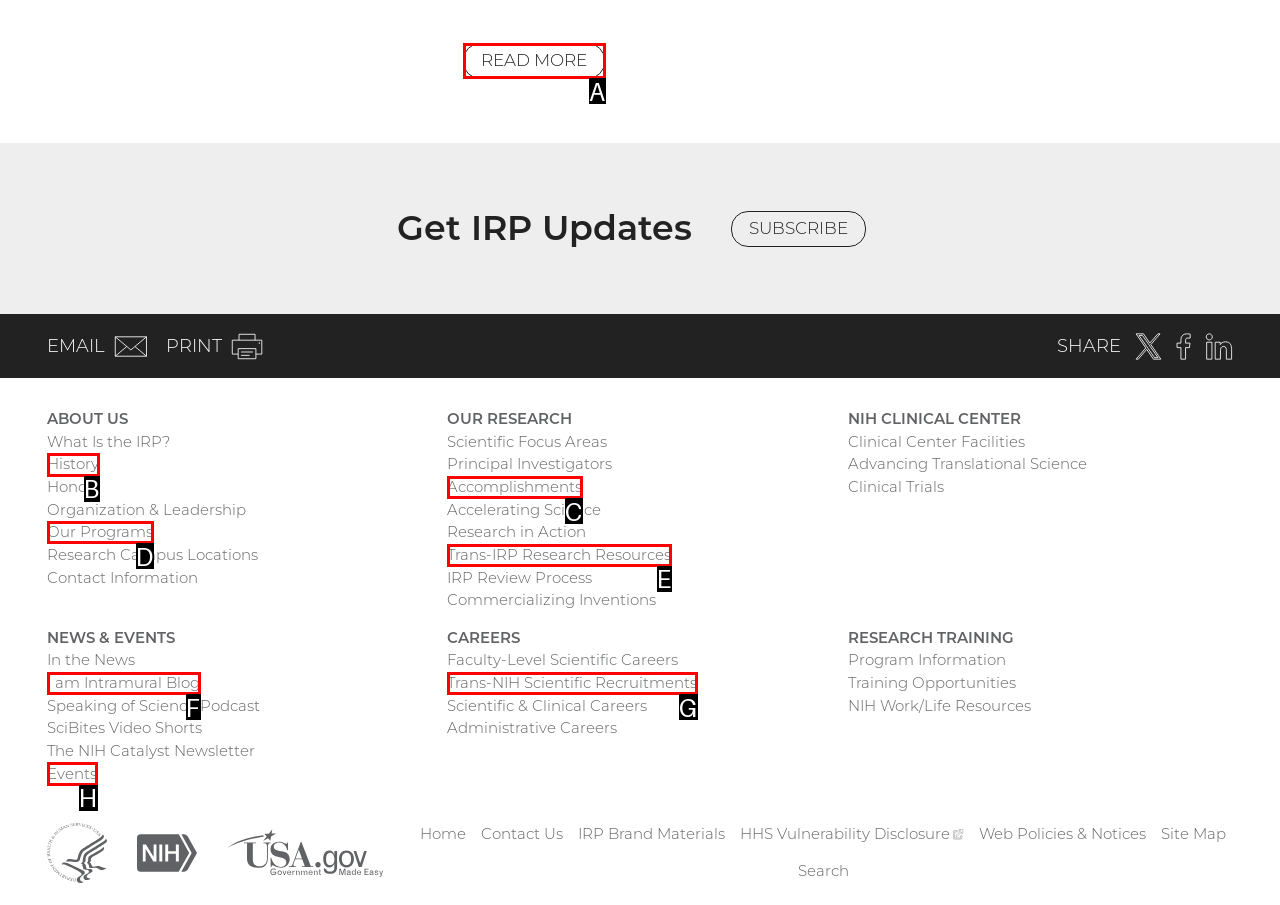From the choices provided, which HTML element best fits the description: I am Intramural Blog? Answer with the appropriate letter.

F